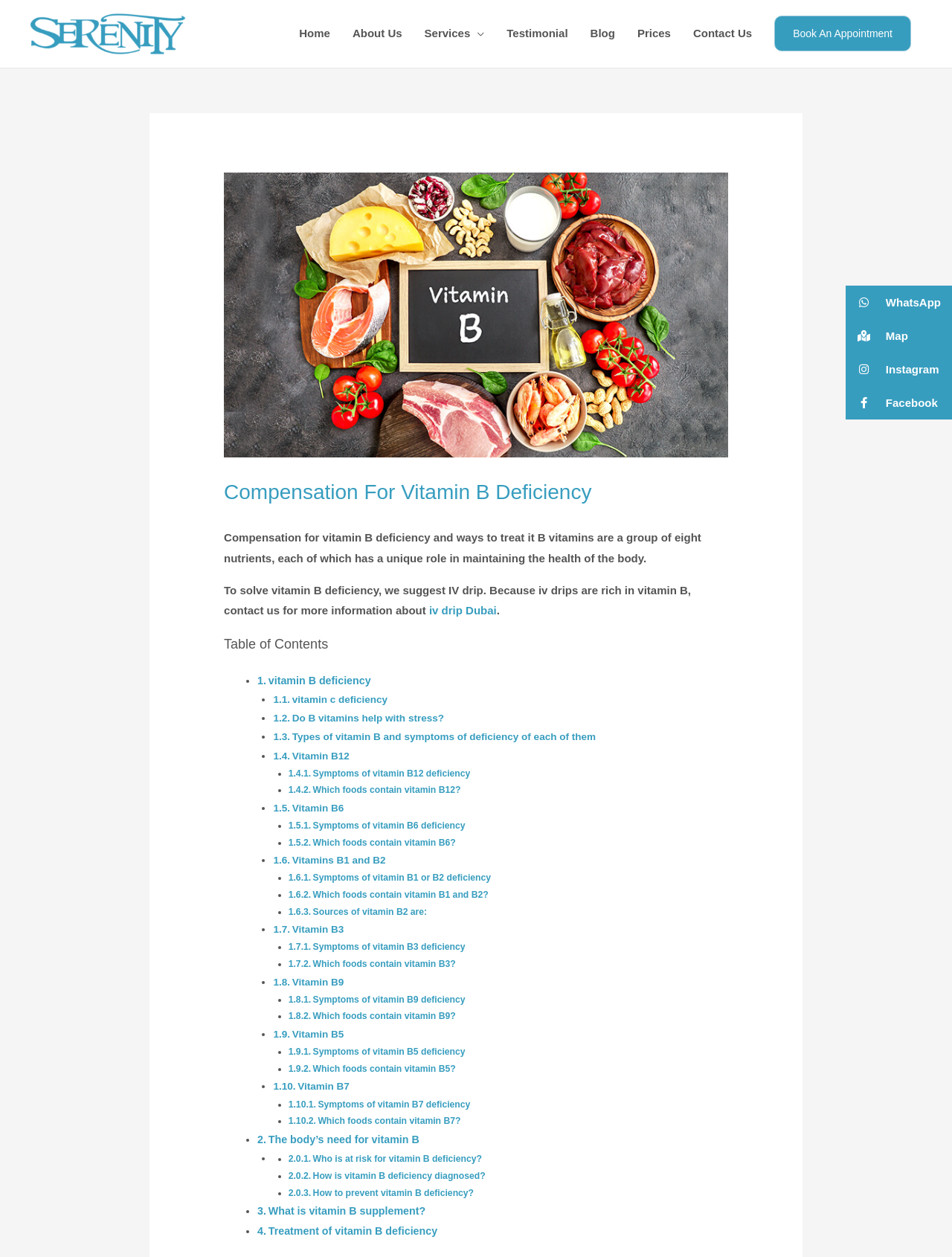Summarize the contents and layout of the webpage in detail.

The webpage is about compensation for vitamin B deficiency and ways to treat it. At the top, there is a logo and a link to "SERENITY Clinic | Dubai Marina" on the left side, and a navigation menu on the right side with links to "Home", "About Us", "Services", "Testimonial", "Blog", "Prices", "Contact Us", and "Book An Appointment".

Below the navigation menu, there is a header section with an image related to vitamin B deficiency, a heading "Compensation For Vitamin B Deficiency", and a brief introduction to the topic. The introduction is followed by a paragraph of text that suggests IV drip as a solution to vitamin B deficiency and provides a link to "iv drip Dubai" for more information.

Underneath the introduction, there is a table of contents with links to various subtopics related to vitamin B deficiency, including its symptoms, types of vitamin B, and foods that contain vitamin B. The subtopics are listed in a bulleted format with list markers and are organized in a hierarchical structure.

The webpage has a total of 24 links to subtopics, each with a brief description of the topic. The links are organized into categories such as "vitamin B deficiency", "vitamin c deficiency", "Do B vitamins help with stress?", and "Types of vitamin B and symptoms of deficiency of each of them". Each category has multiple subtopics, and some subtopics have further sub-subtopics.

Overall, the webpage provides a comprehensive overview of vitamin B deficiency, its symptoms, causes, and treatment options, with a focus on IV drip as a solution. The table of contents and bulleted links make it easy to navigate and find specific information on the topic.